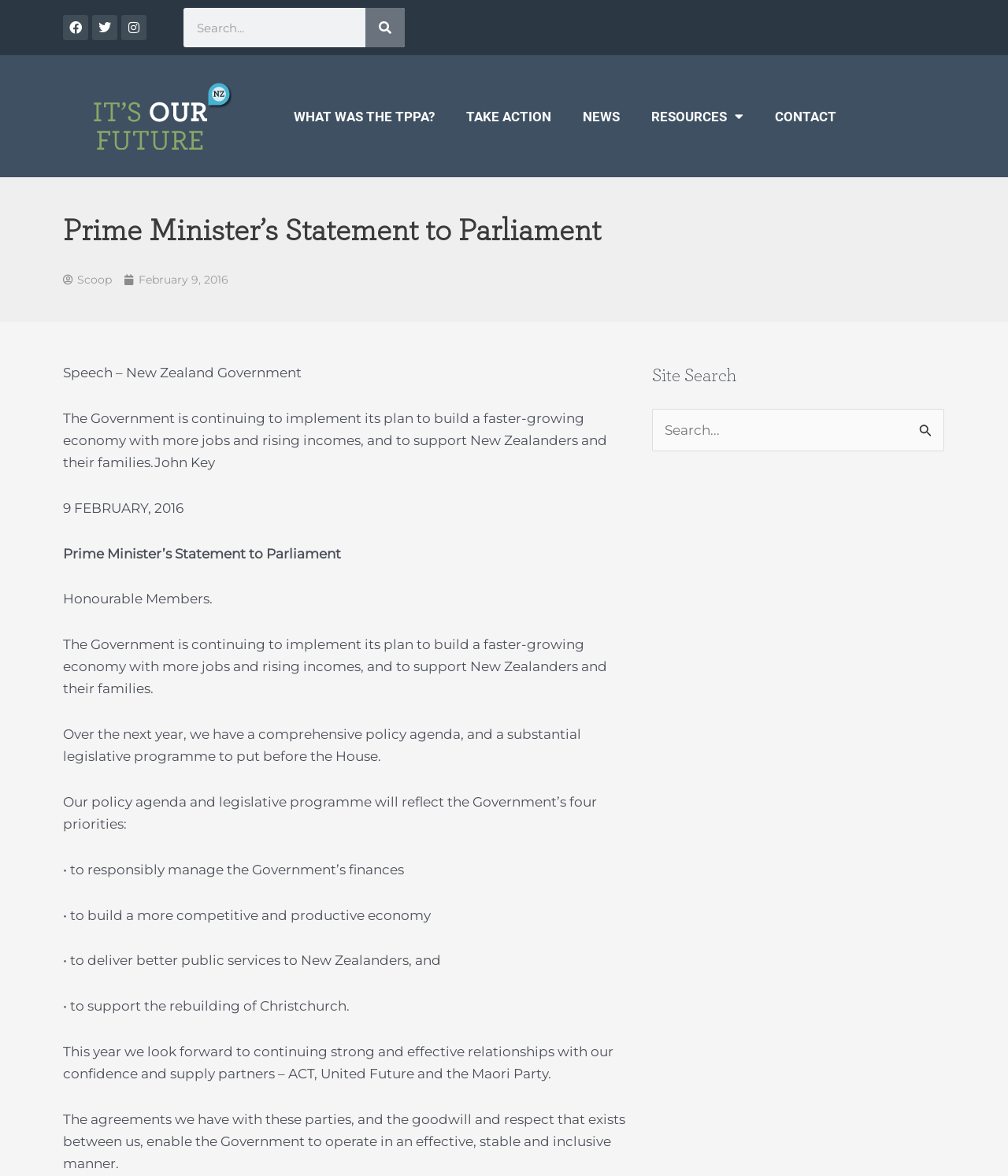Respond to the question below with a single word or phrase:
What is the Prime Minister's name?

John Key